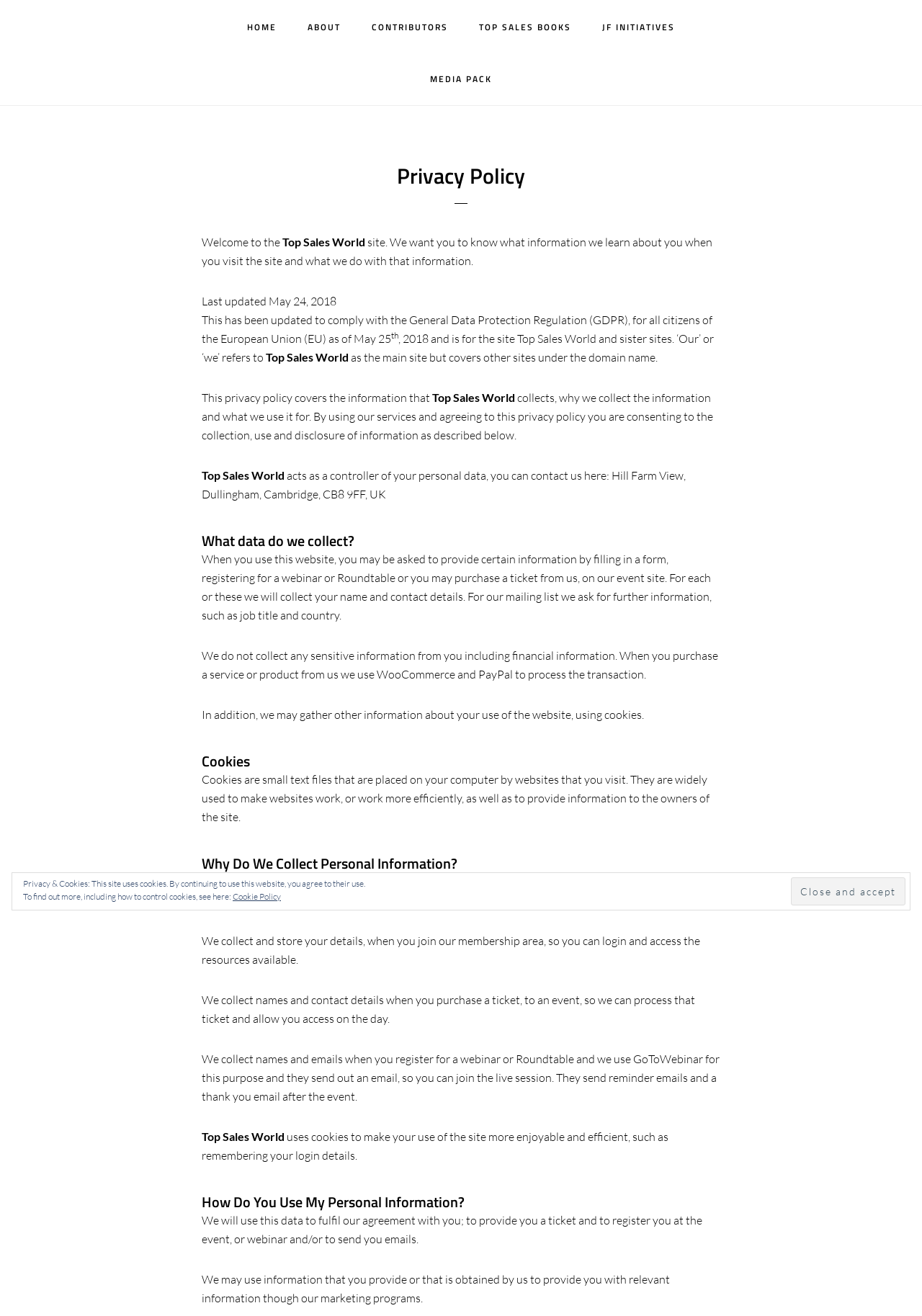Use the information in the screenshot to answer the question comprehensively: What is the purpose of collecting personal information?

According to the webpage, personal information such as names and emails are collected so that Top Sales World can contact users electronically, for example, to send out news through Constant Contact.